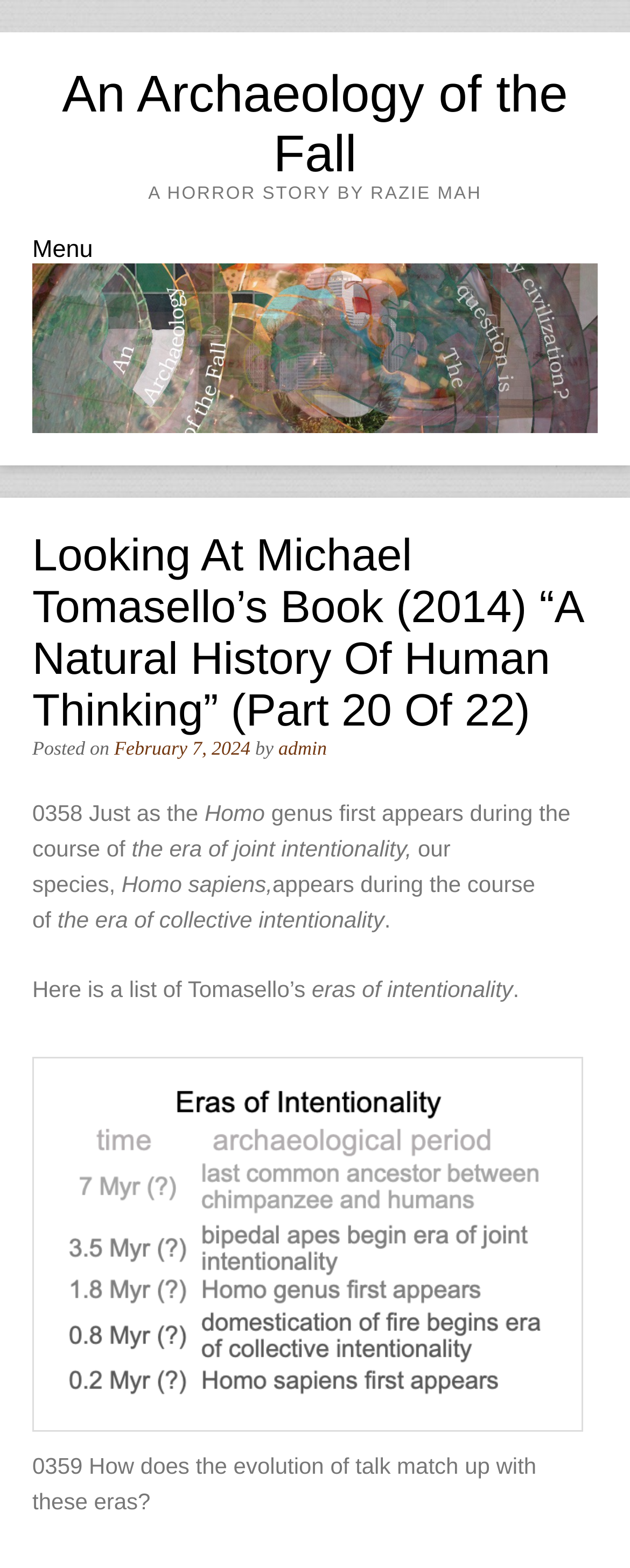Answer the question below using just one word or a short phrase: 
What is the species being discussed?

Homo sapiens